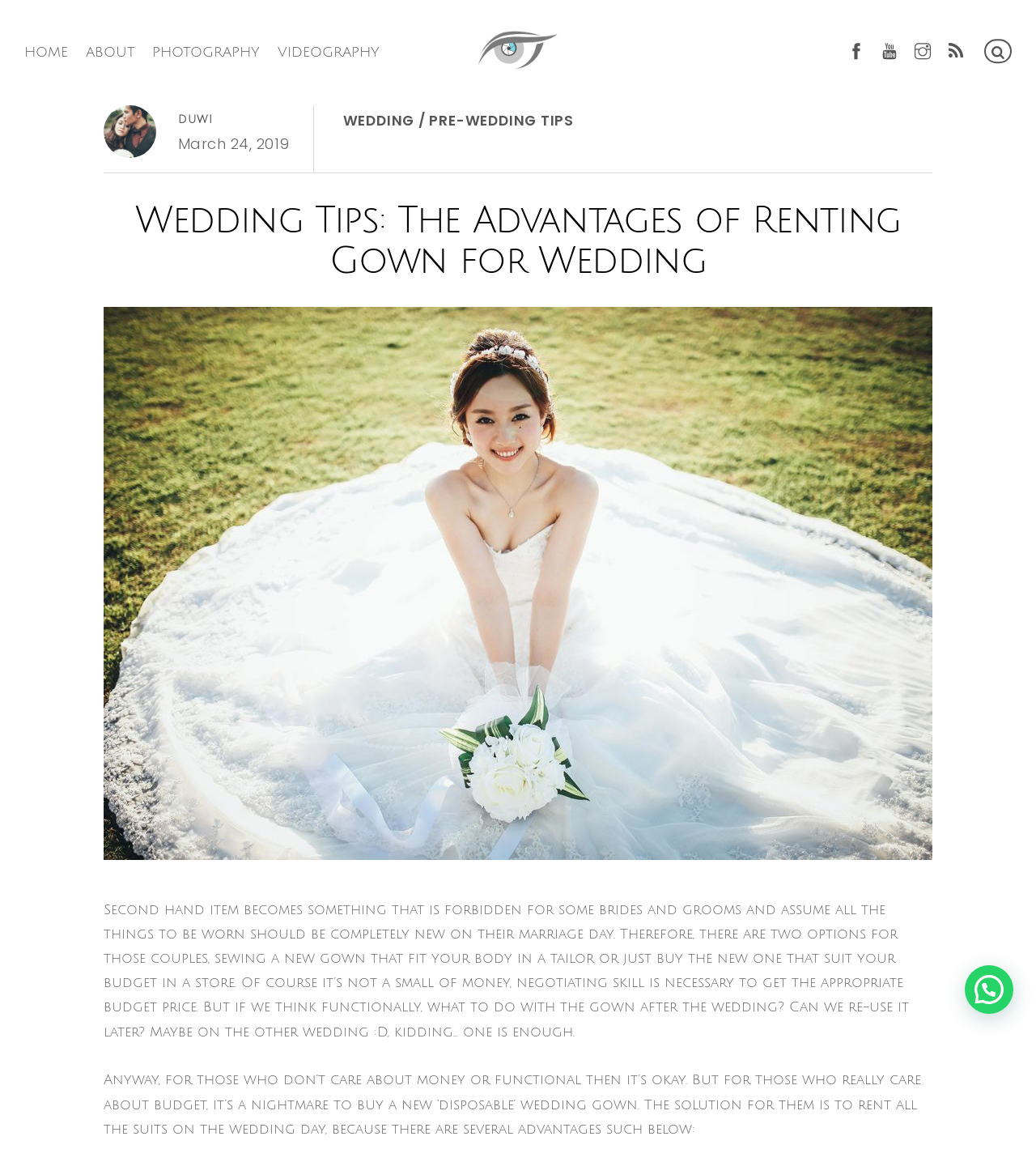Can you specify the bounding box coordinates for the region that should be clicked to fulfill this instruction: "Check the latest post".

[0.171, 0.098, 0.206, 0.108]